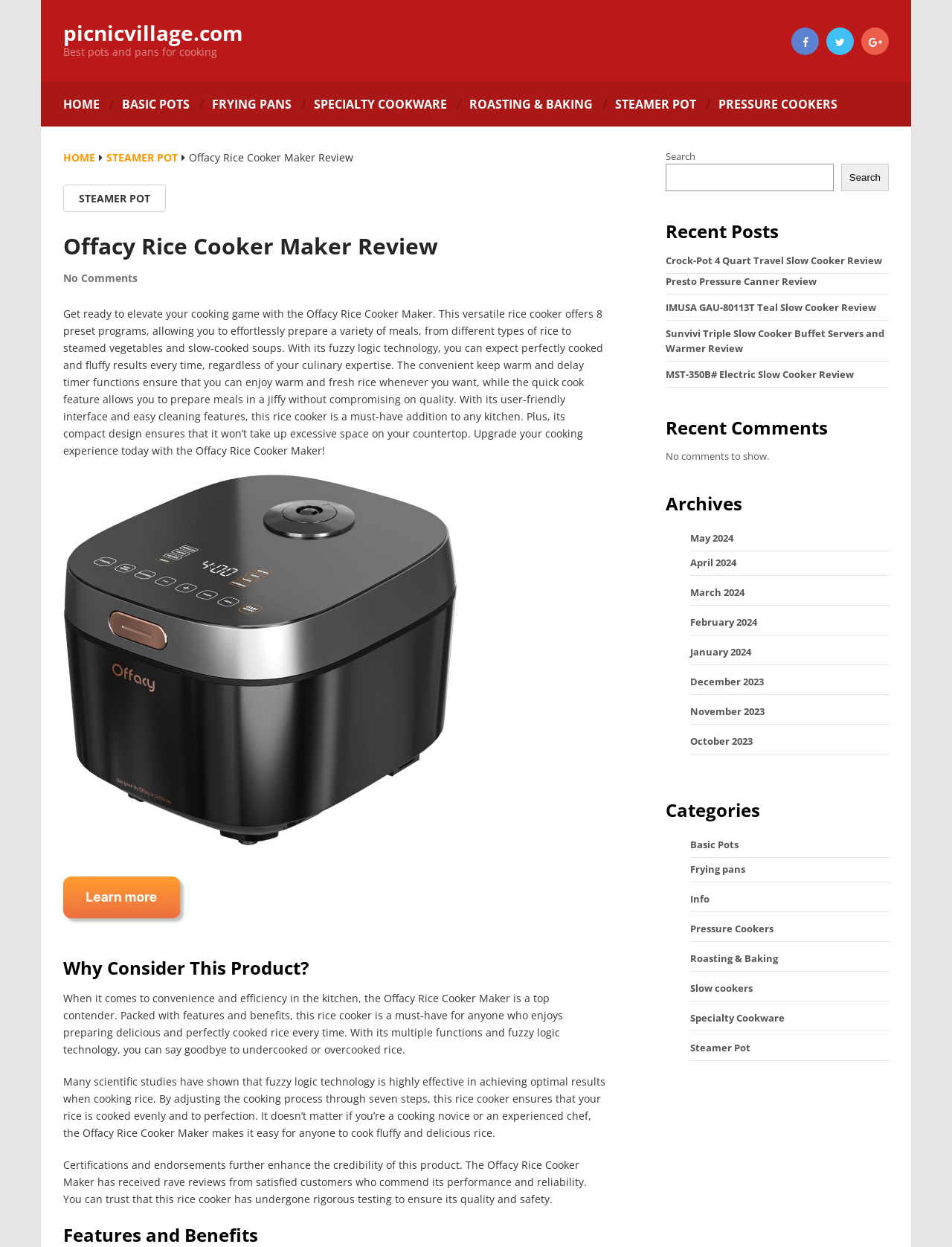Specify the bounding box coordinates (top-left x, top-left y, bottom-right x, bottom-right y) of the UI element in the screenshot that matches this description: Presto Pressure Canner Review

[0.699, 0.22, 0.858, 0.231]